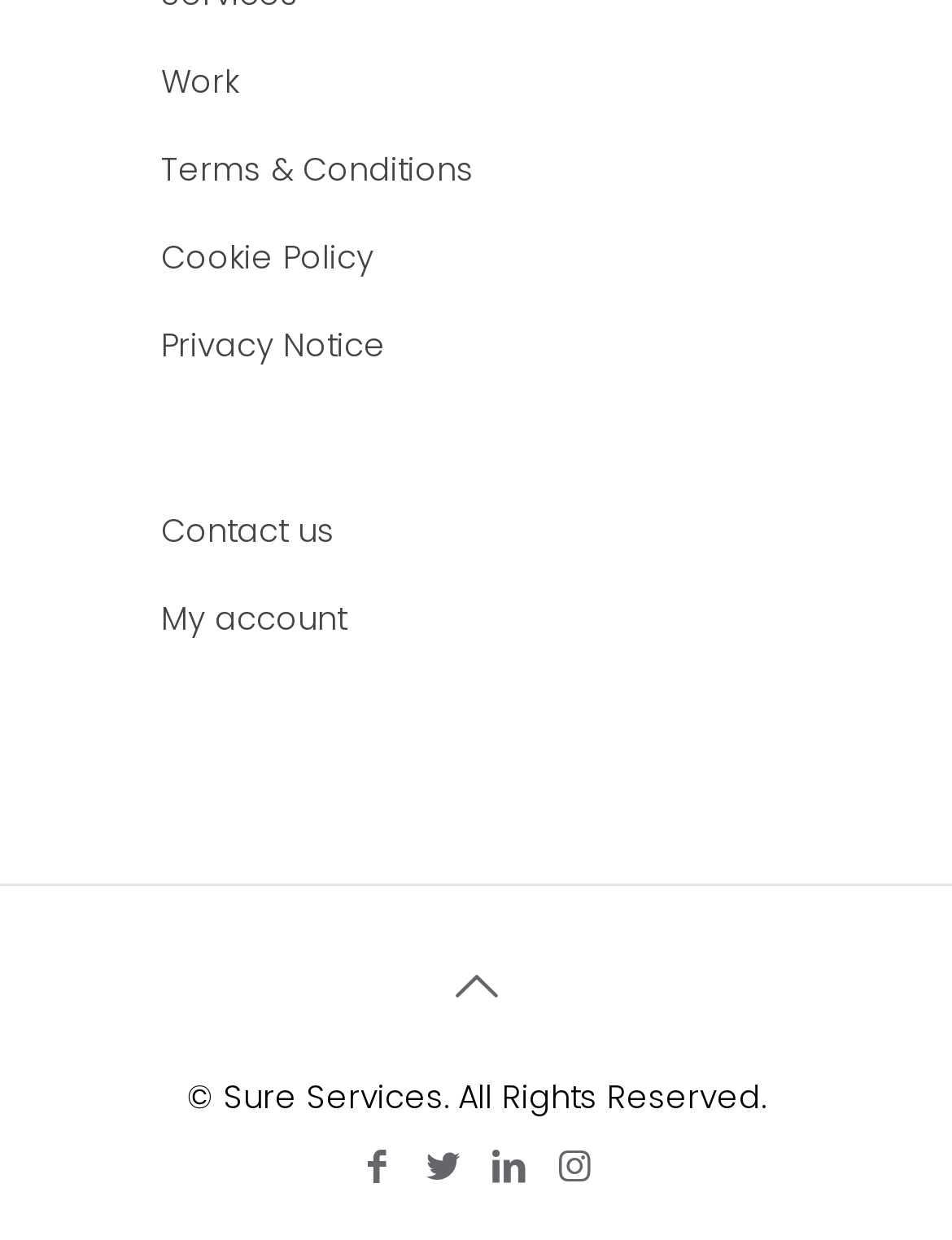Locate the bounding box coordinates of the element that should be clicked to fulfill the instruction: "Contact us".

[0.162, 0.394, 0.89, 0.465]